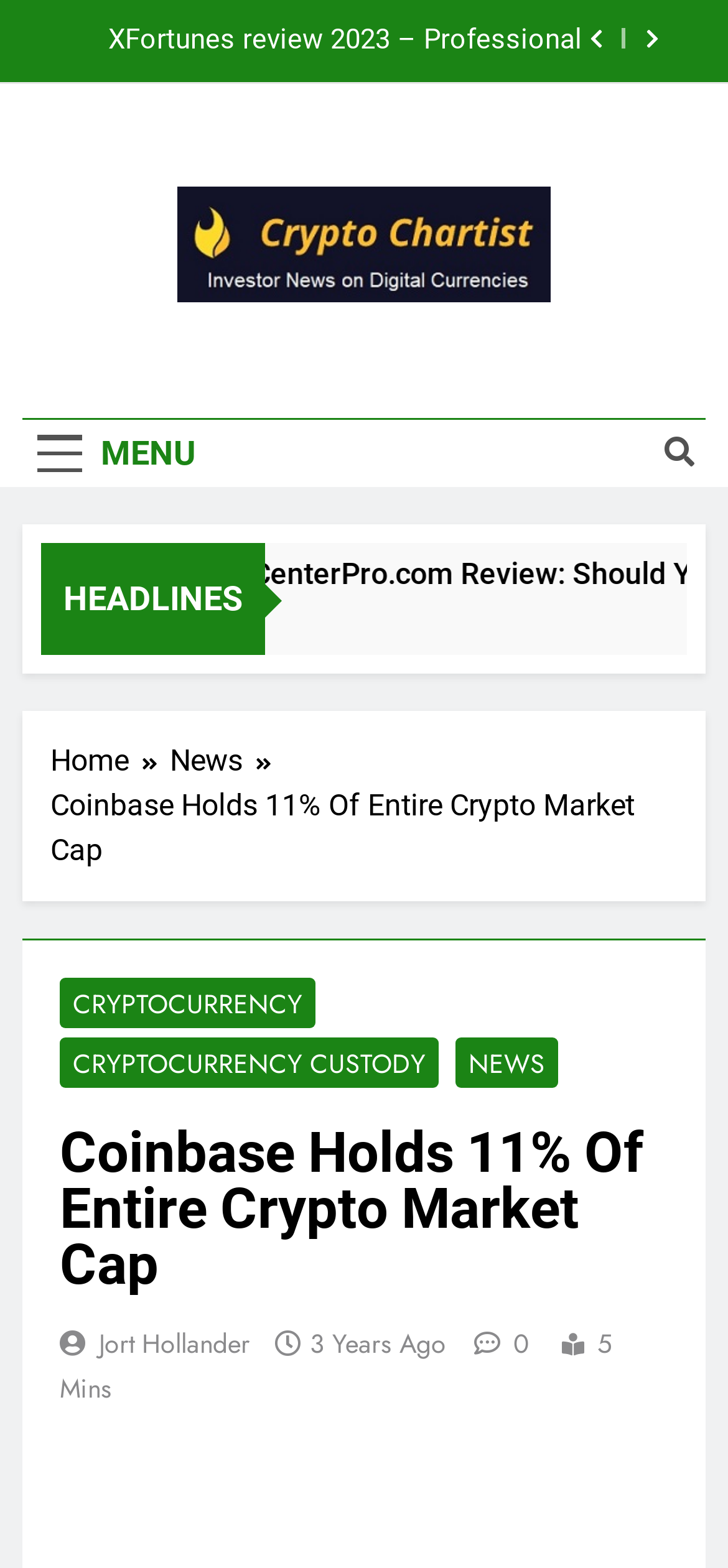How old is the news article?
Provide a short answer using one word or a brief phrase based on the image.

3 Years Ago